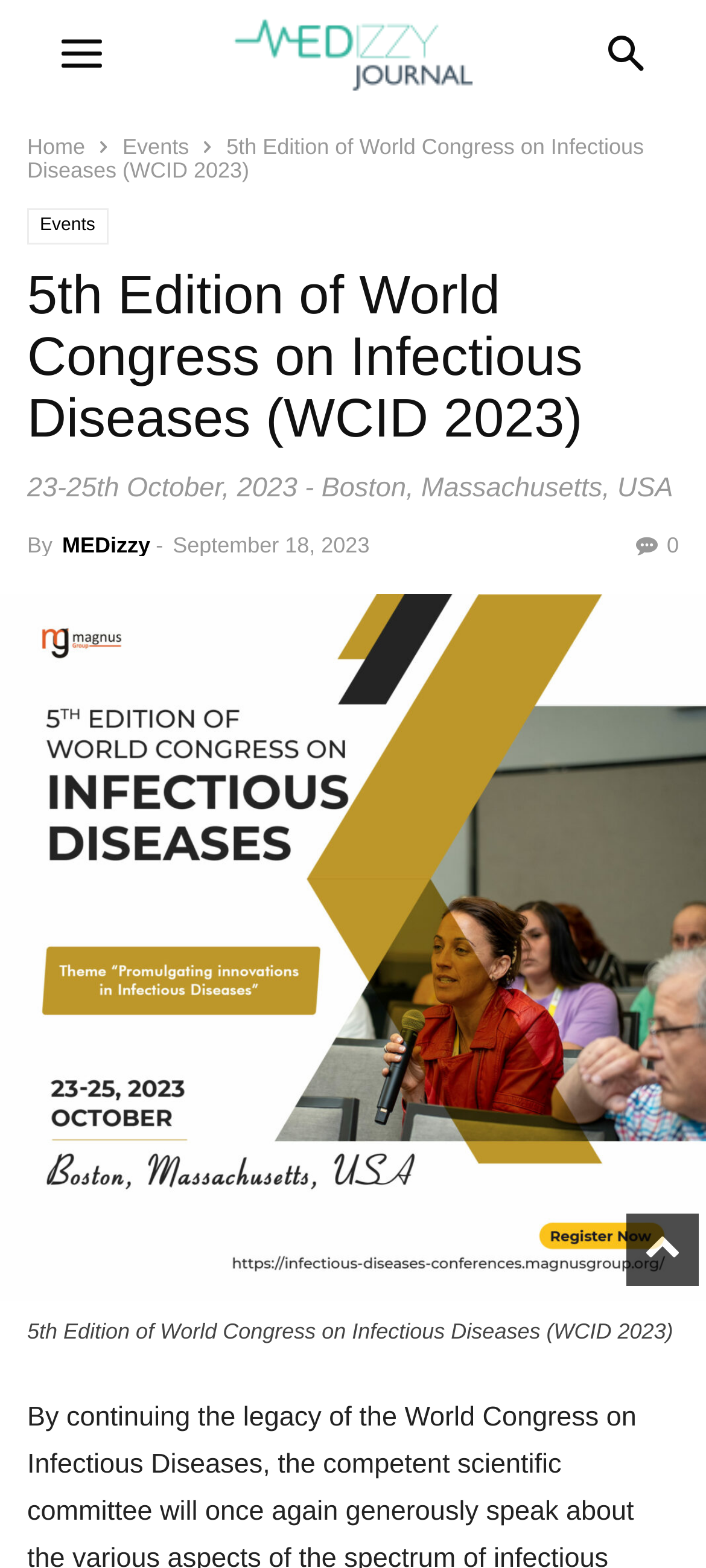Identify the text that serves as the heading for the webpage and generate it.

5th Edition of World Congress on Infectious Diseases (WCID 2023) 